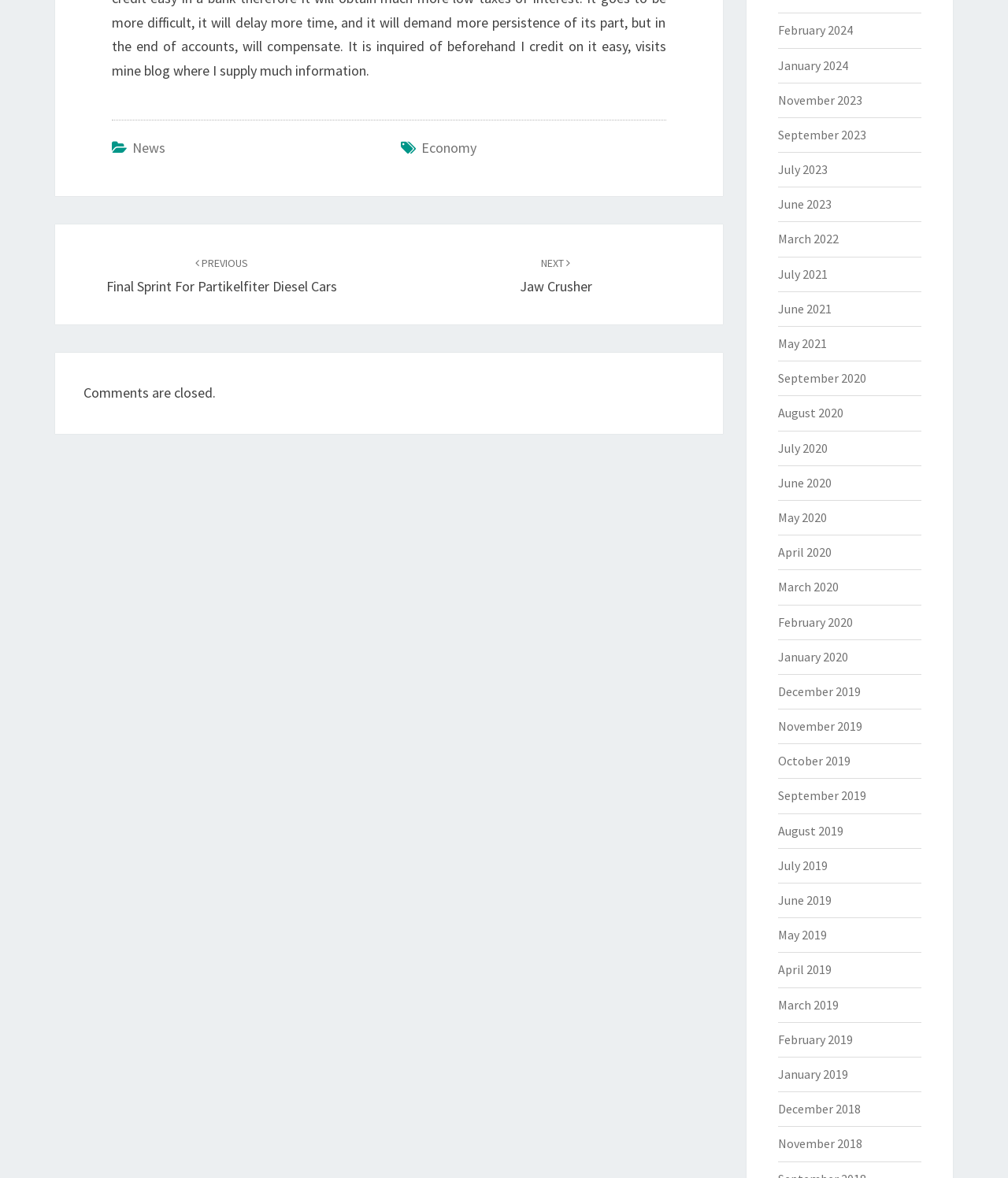Identify the bounding box coordinates of the element that should be clicked to fulfill this task: "View posts from February 2024". The coordinates should be provided as four float numbers between 0 and 1, i.e., [left, top, right, bottom].

[0.771, 0.019, 0.846, 0.032]